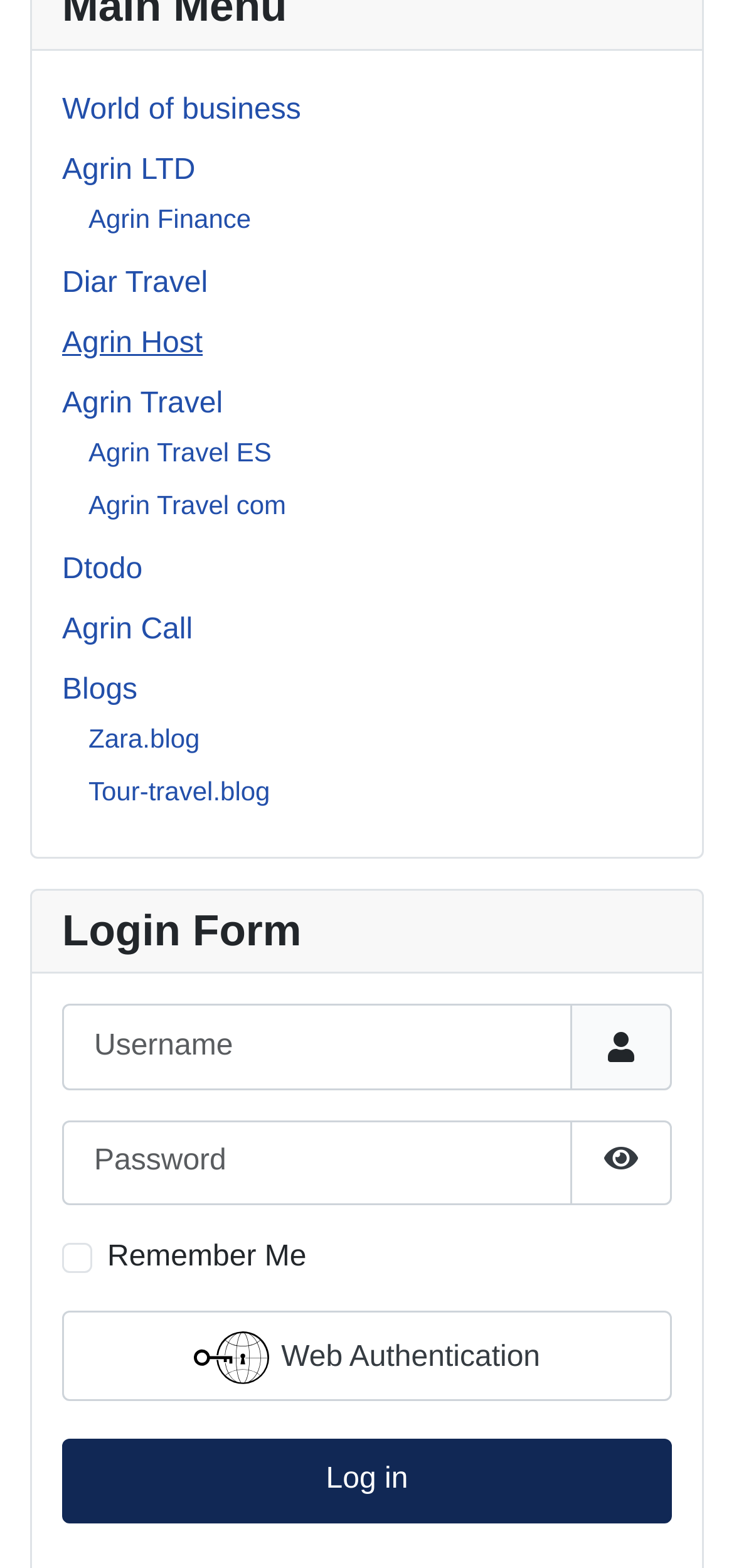Please specify the bounding box coordinates of the area that should be clicked to accomplish the following instruction: "Click on World of business". The coordinates should consist of four float numbers between 0 and 1, i.e., [left, top, right, bottom].

[0.085, 0.06, 0.41, 0.08]